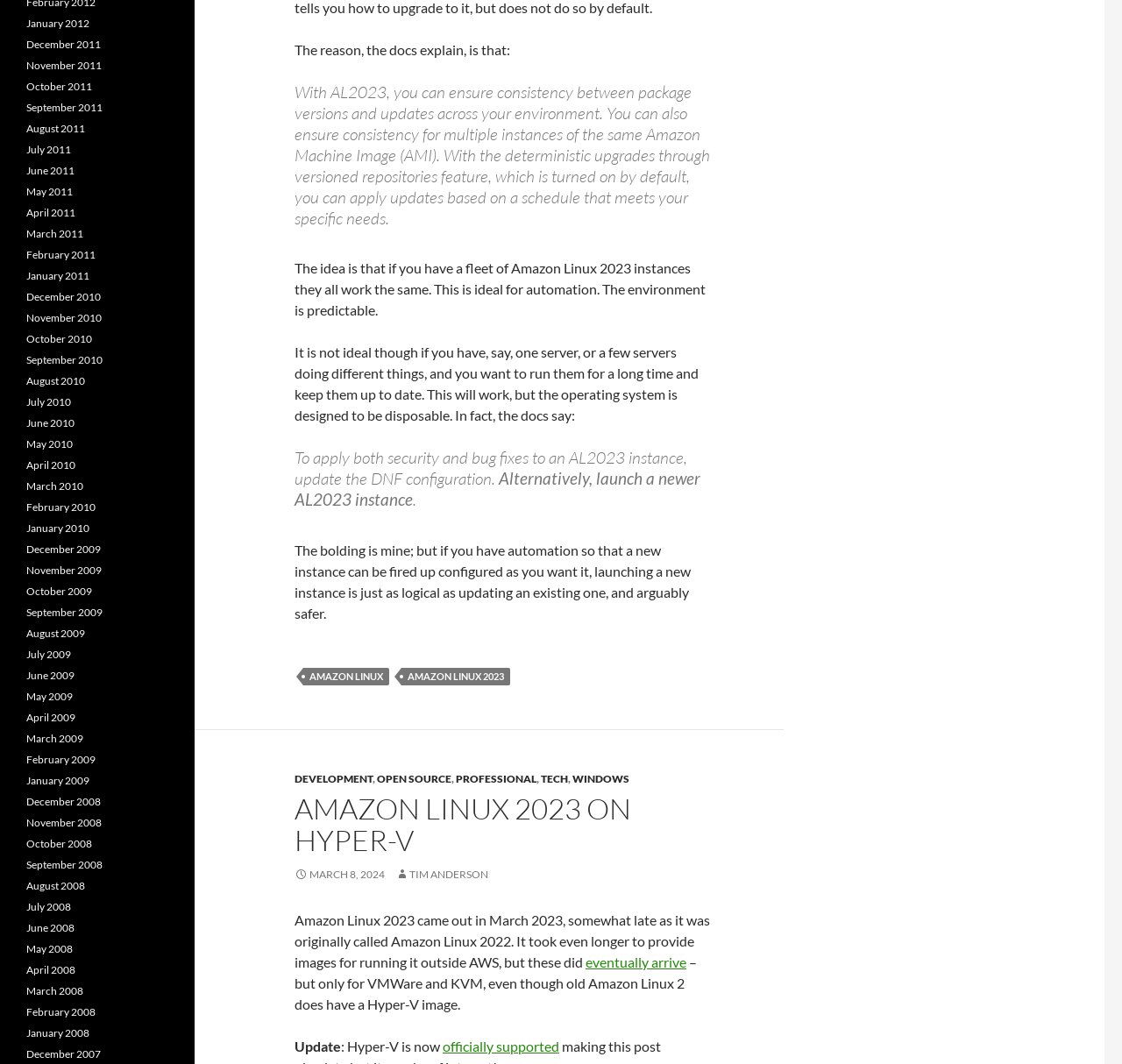Identify the bounding box coordinates of the area that should be clicked in order to complete the given instruction: "Click on 'AMAZON LINUX 2023 ON HYPER-V'". The bounding box coordinates should be four float numbers between 0 and 1, i.e., [left, top, right, bottom].

[0.262, 0.743, 0.562, 0.806]